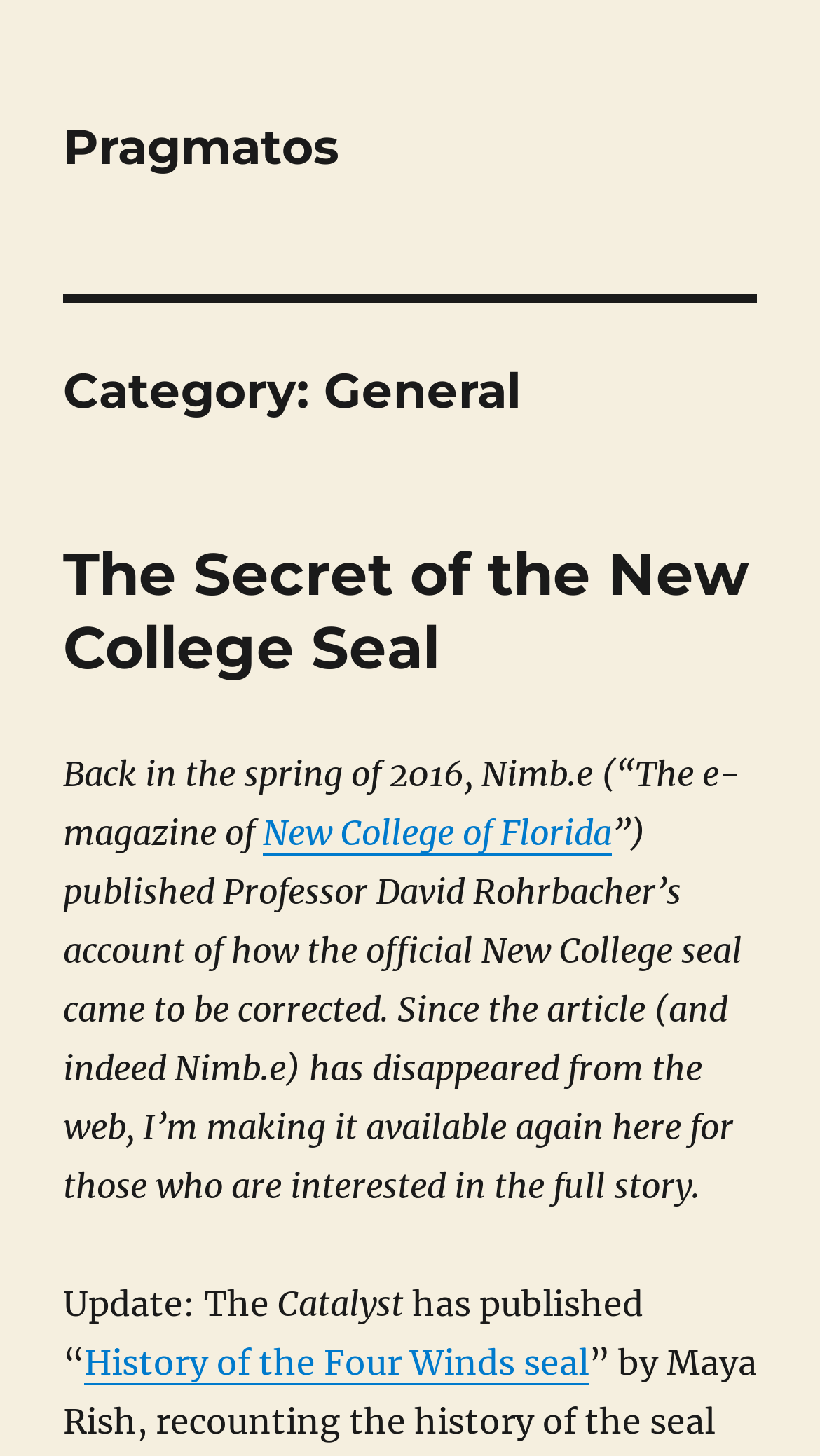Specify the bounding box coordinates (top-left x, top-left y, bottom-right x, bottom-right y) of the UI element in the screenshot that matches this description: Pragmatos

[0.077, 0.081, 0.413, 0.121]